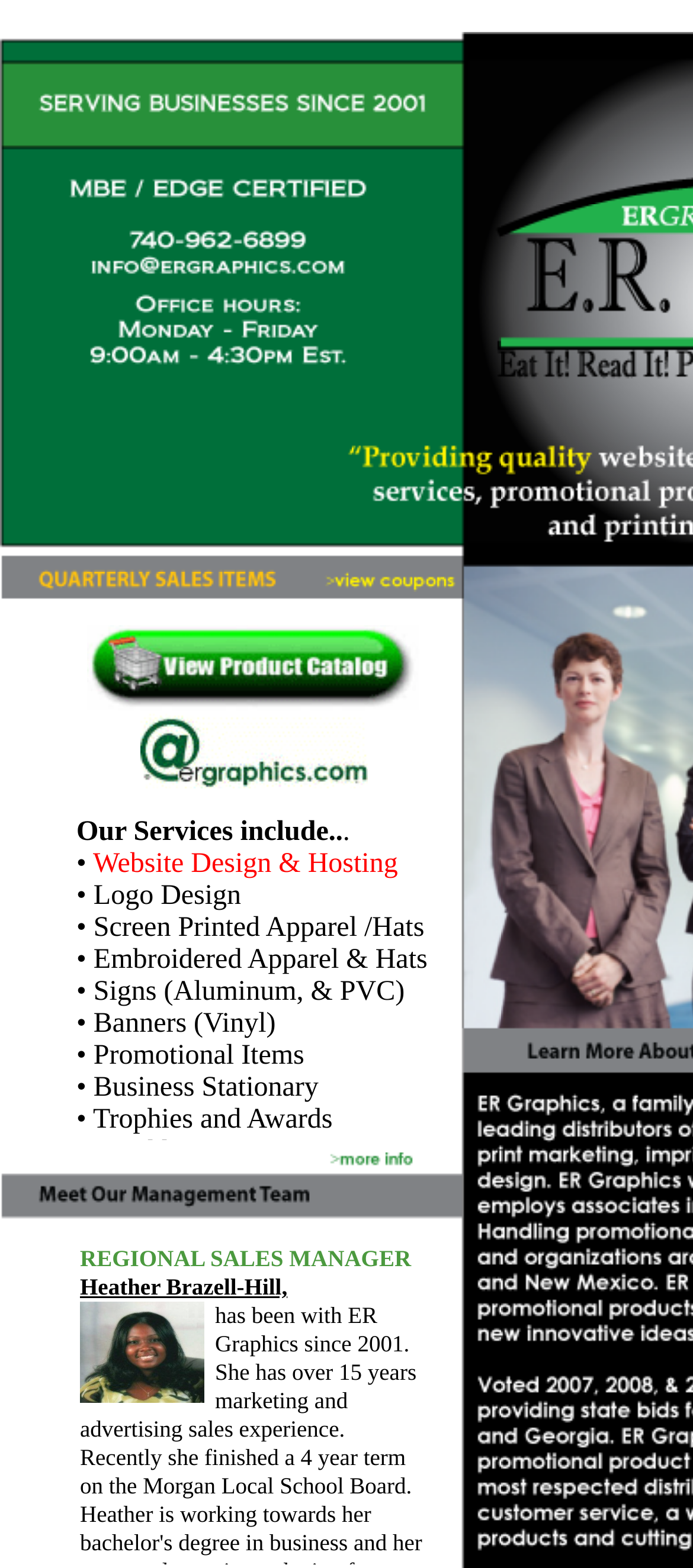Locate the bounding box coordinates of the UI element described by: "parent_node: Search name="s"". Provide the coordinates as four float numbers between 0 and 1, formatted as [left, top, right, bottom].

None